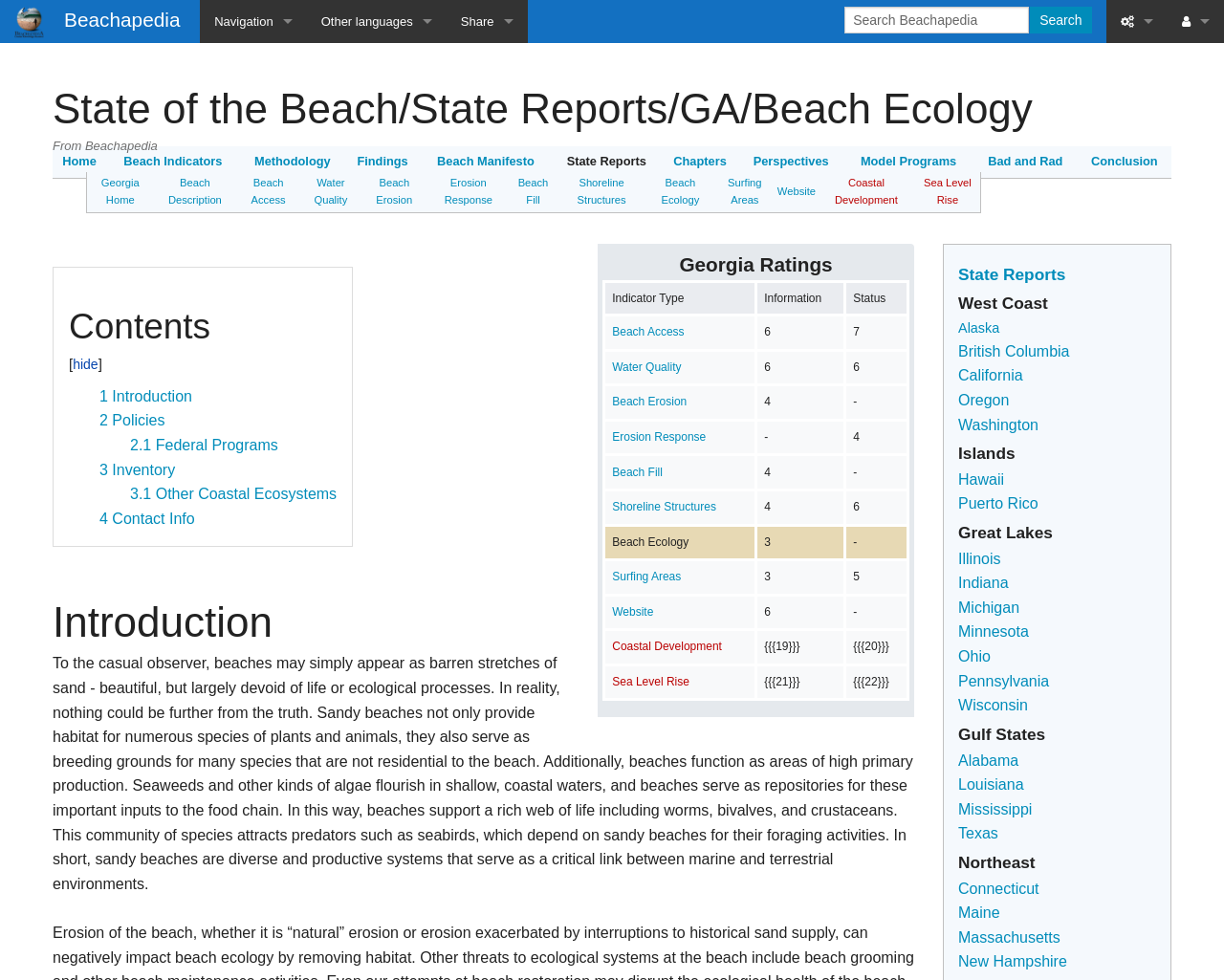Determine the bounding box coordinates of the clickable region to follow the instruction: "View Beach Description".

[0.071, 0.175, 0.125, 0.217]